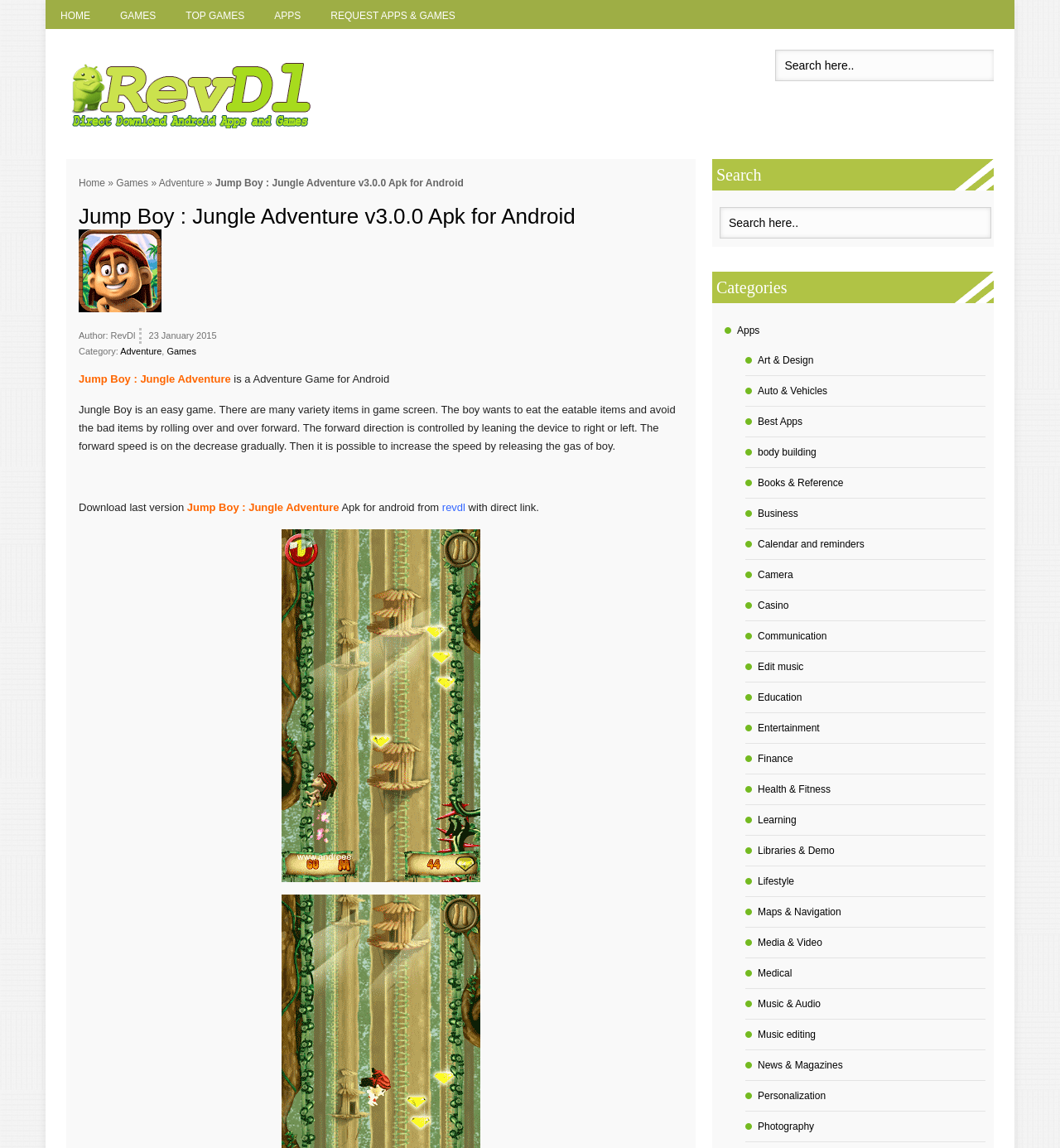Identify the bounding box coordinates for the element you need to click to achieve the following task: "Search for apps and games". Provide the bounding box coordinates as four float numbers between 0 and 1, in the form [left, top, right, bottom].

[0.732, 0.043, 0.938, 0.071]